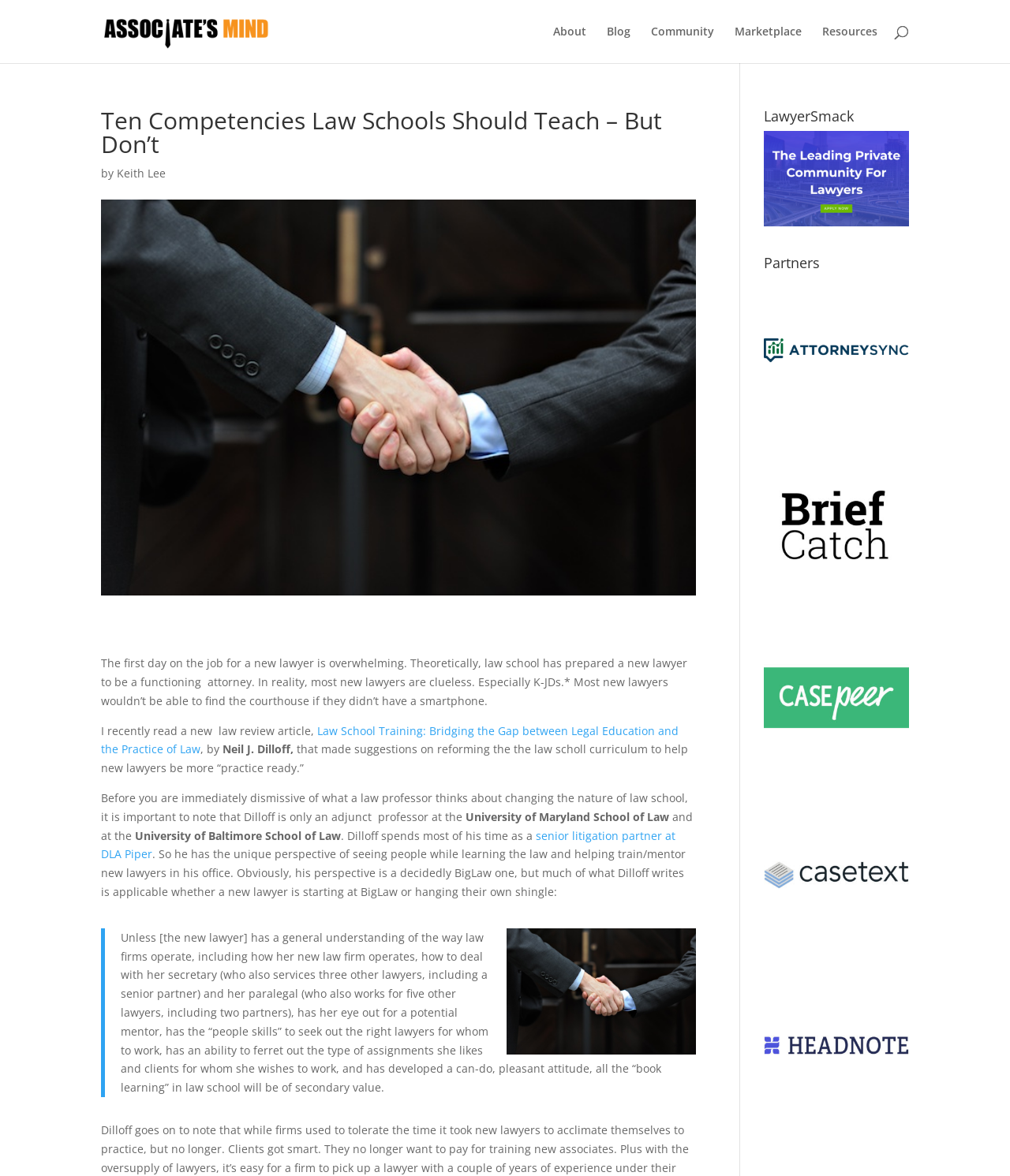Locate the bounding box coordinates of the area where you should click to accomplish the instruction: "Check the 'Community' page".

[0.645, 0.022, 0.707, 0.054]